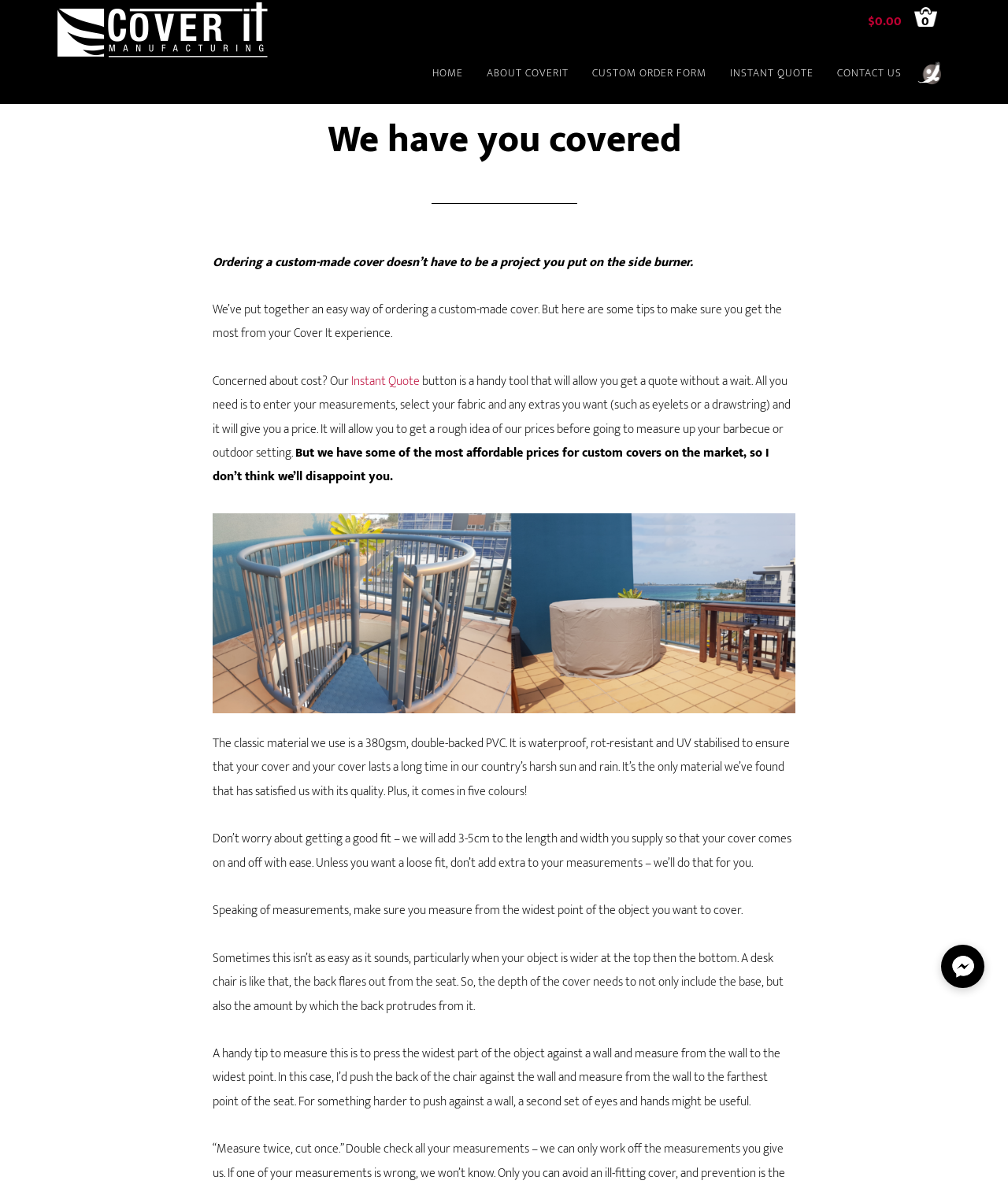How much extra is added to the length and width of the cover?
Please give a detailed and elaborate answer to the question.

I found the answer by reading the text that explains how the company handles measurements, which states that 'we will add 3-5cm to the length and width you supply so that your cover comes on and off with ease.' This text is located in the middle of the webpage, providing guidance on measuring for custom covers.